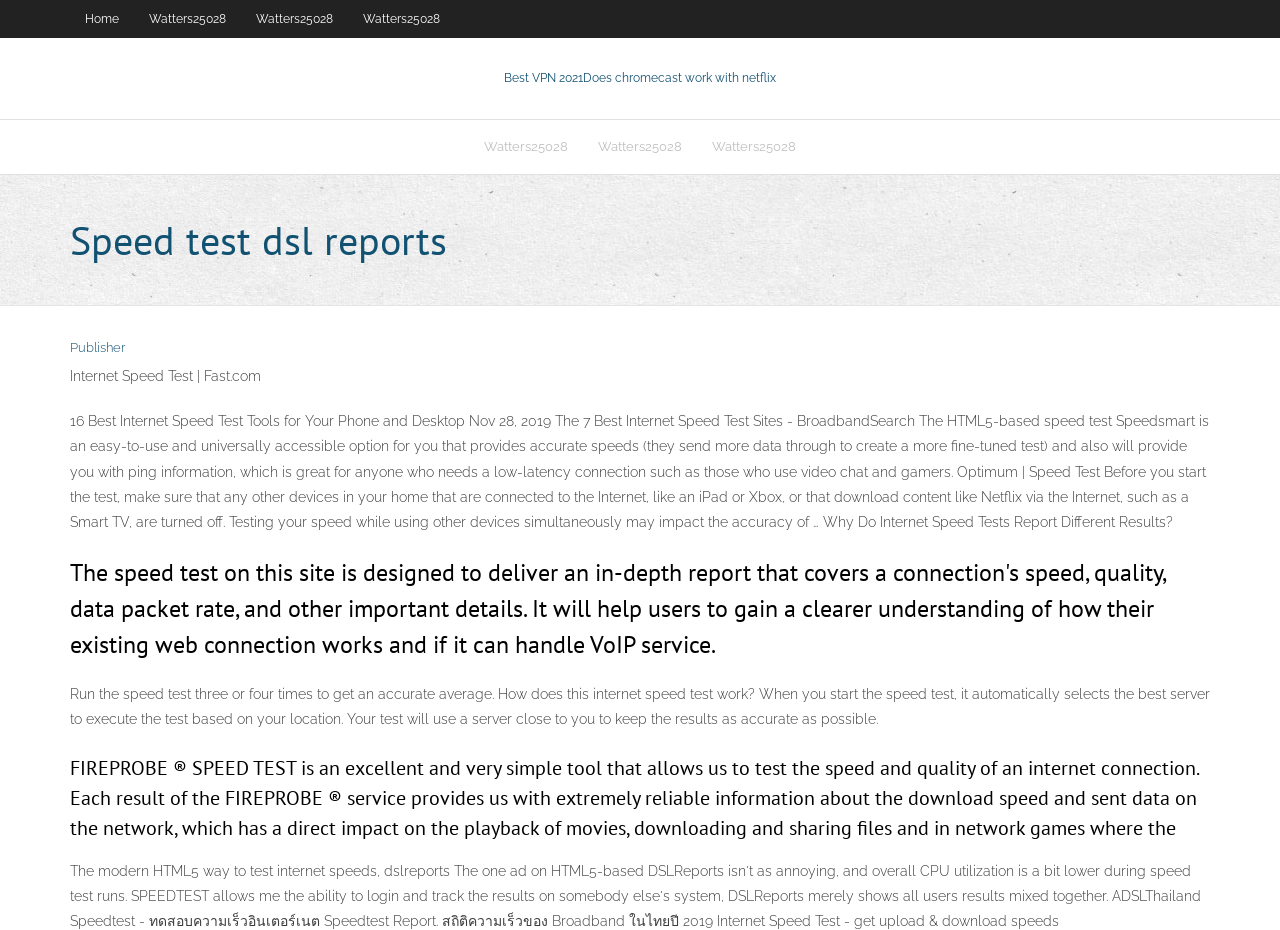Identify the bounding box coordinates for the region to click in order to carry out this instruction: "Visit Best VPN 2021". Provide the coordinates using four float numbers between 0 and 1, formatted as [left, top, right, bottom].

[0.394, 0.076, 0.606, 0.091]